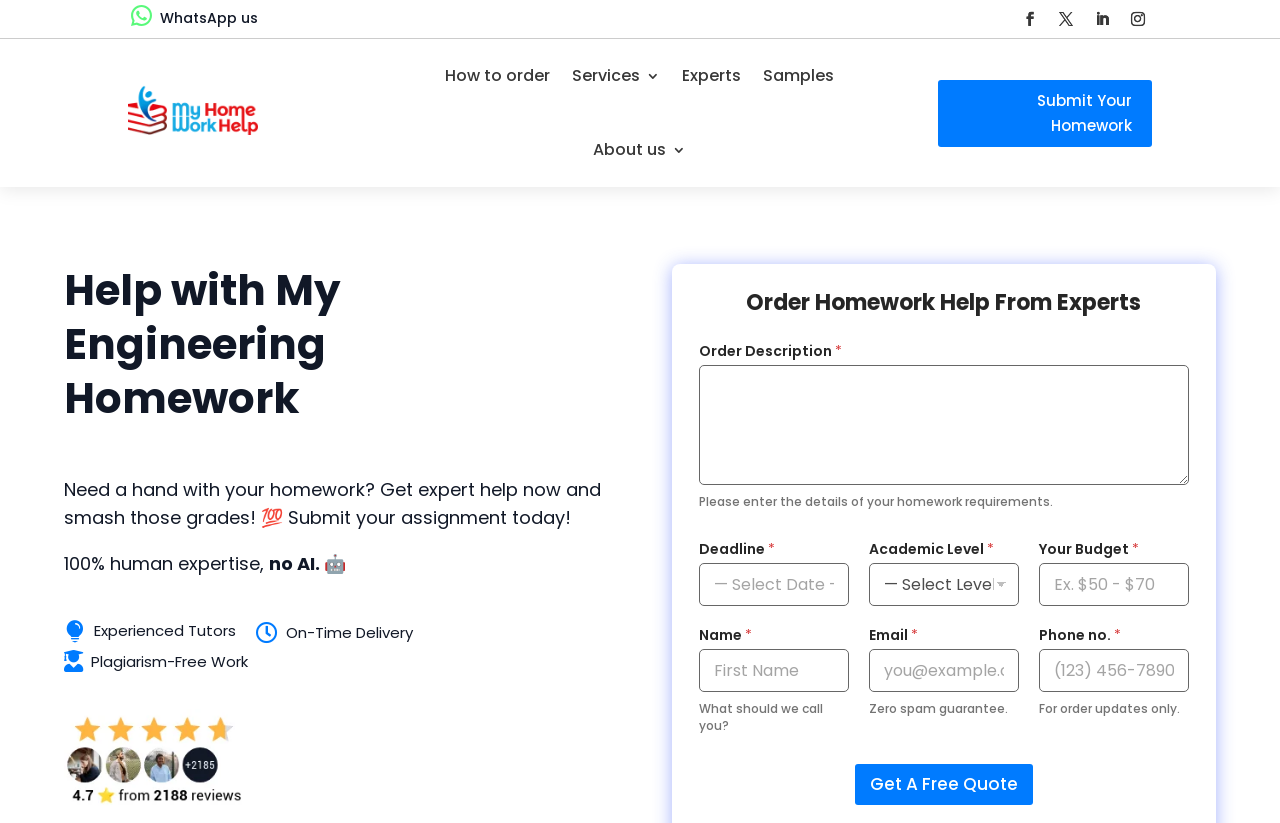From the screenshot, find the bounding box of the UI element matching this description: "Get A Free Quote". Supply the bounding box coordinates in the form [left, top, right, bottom], each a float between 0 and 1.

[0.668, 0.929, 0.807, 0.978]